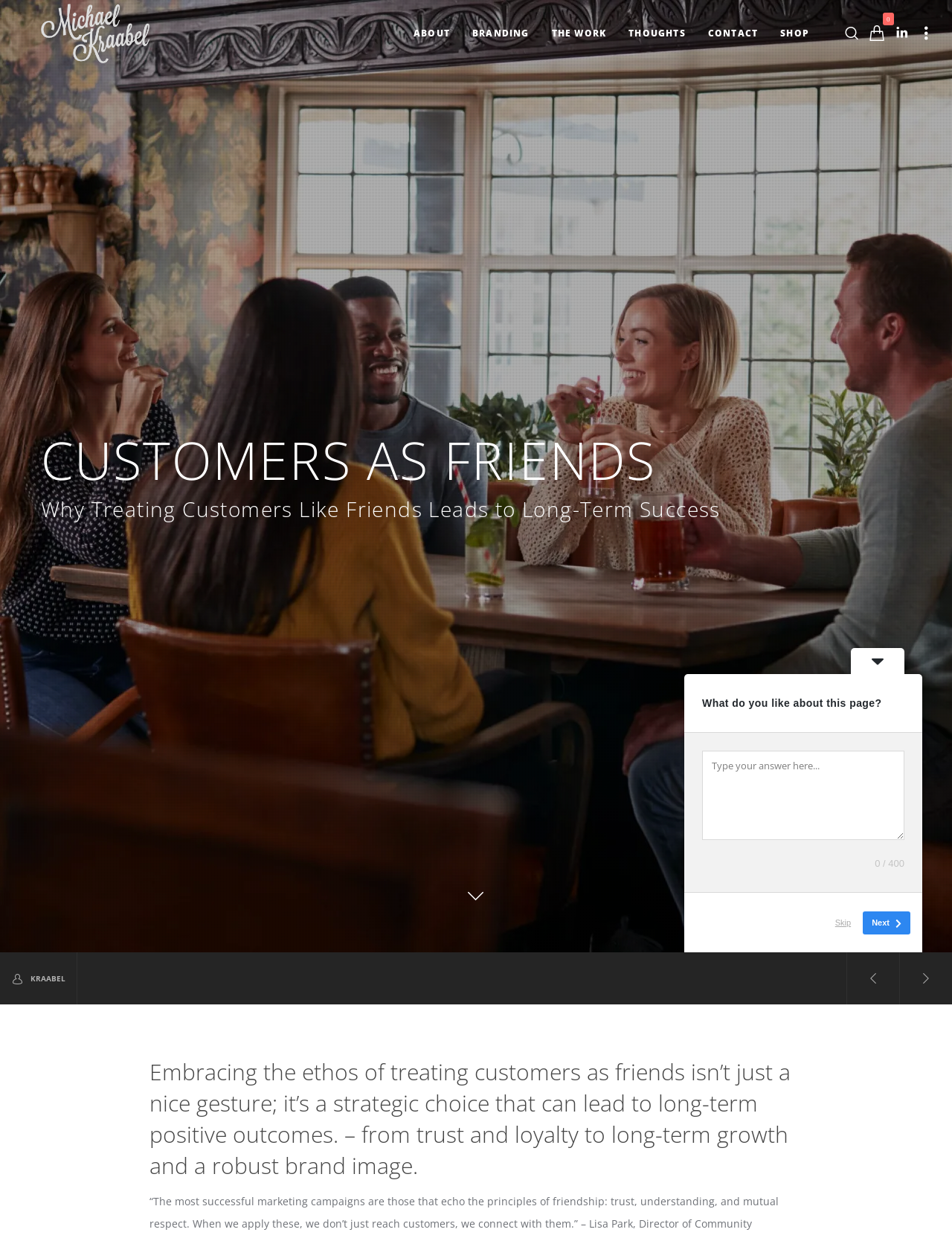Generate a comprehensive description of the contents of the webpage.

This webpage is about treating customers like friends, with a focus on the importance of building long-term relationships with customers. At the top left, there is a link to the author's name, Michael Kraabel, accompanied by a small image. To the right, there are several social media links, including Facebook, Twitter, and LinkedIn.

The main navigation menu is located at the top center, with links to sections such as "About", "Branding", "The Work", "Thoughts", "Contact", and "Shop". 

Below the navigation menu, there is a large heading that reads "Customers as Friends" in bold font, followed by a subheading that explains the benefits of treating customers like friends. 

The main content area is divided into two sections. The top section features a heading that discusses the importance of embracing the ethos of treating customers as friends, followed by a block of text that elaborates on this idea. 

The bottom section appears to be a feedback form, with a heading that asks "What do you like about this page?" and a text box where users can enter their responses. There is also a character count display showing "0 / 400" and a "Skip" and "Next" button at the bottom right.

At the very bottom of the page, there is a footer section with a "Skip" and "Next" button, as well as a small image.